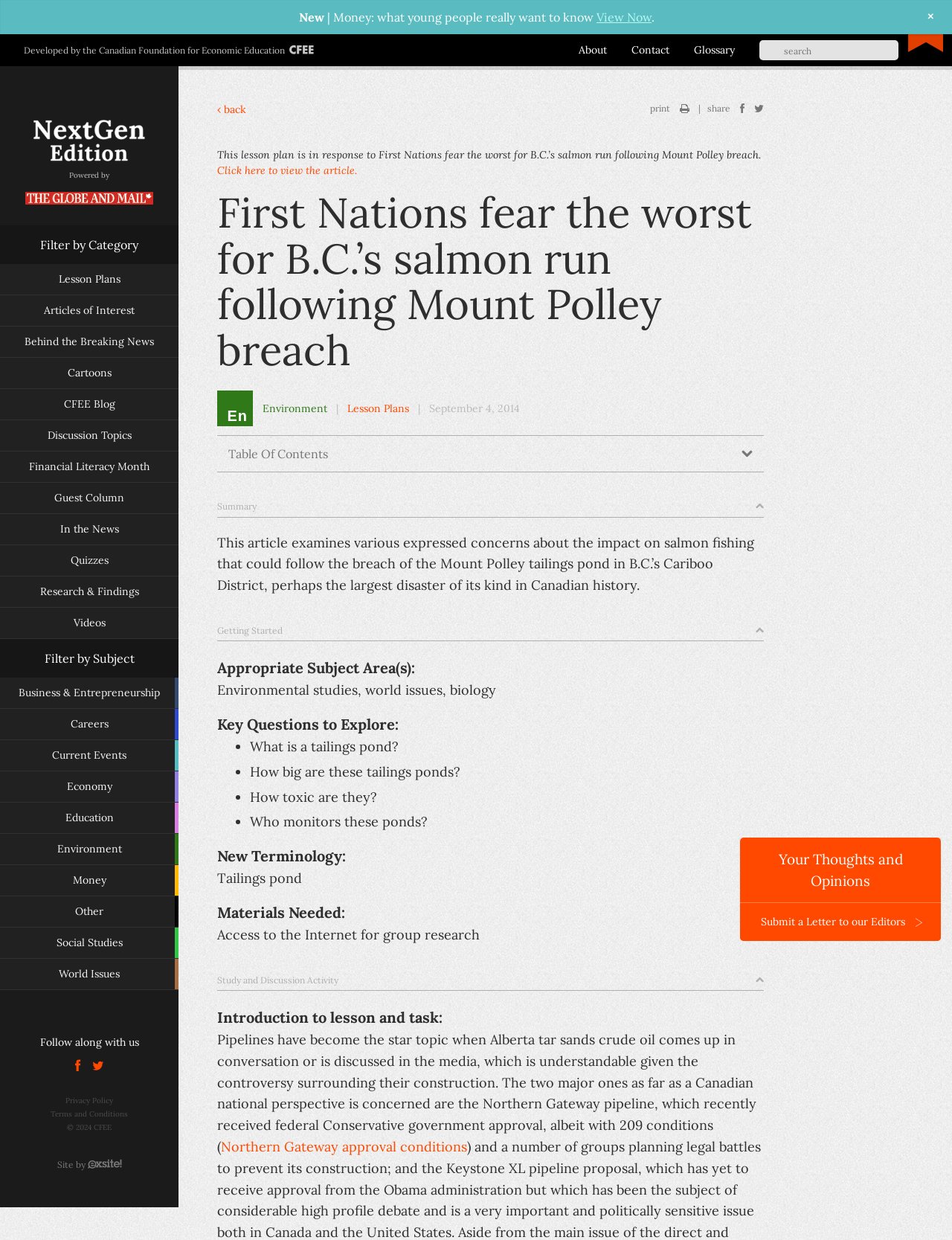Refer to the screenshot and give an in-depth answer to this question: What is the name of the organization that developed this lesson plan?

The name of the organization that developed this lesson plan is the Canadian Foundation for Economic Education (CFEE), as indicated by the 'Developed by' section at the top of the webpage.